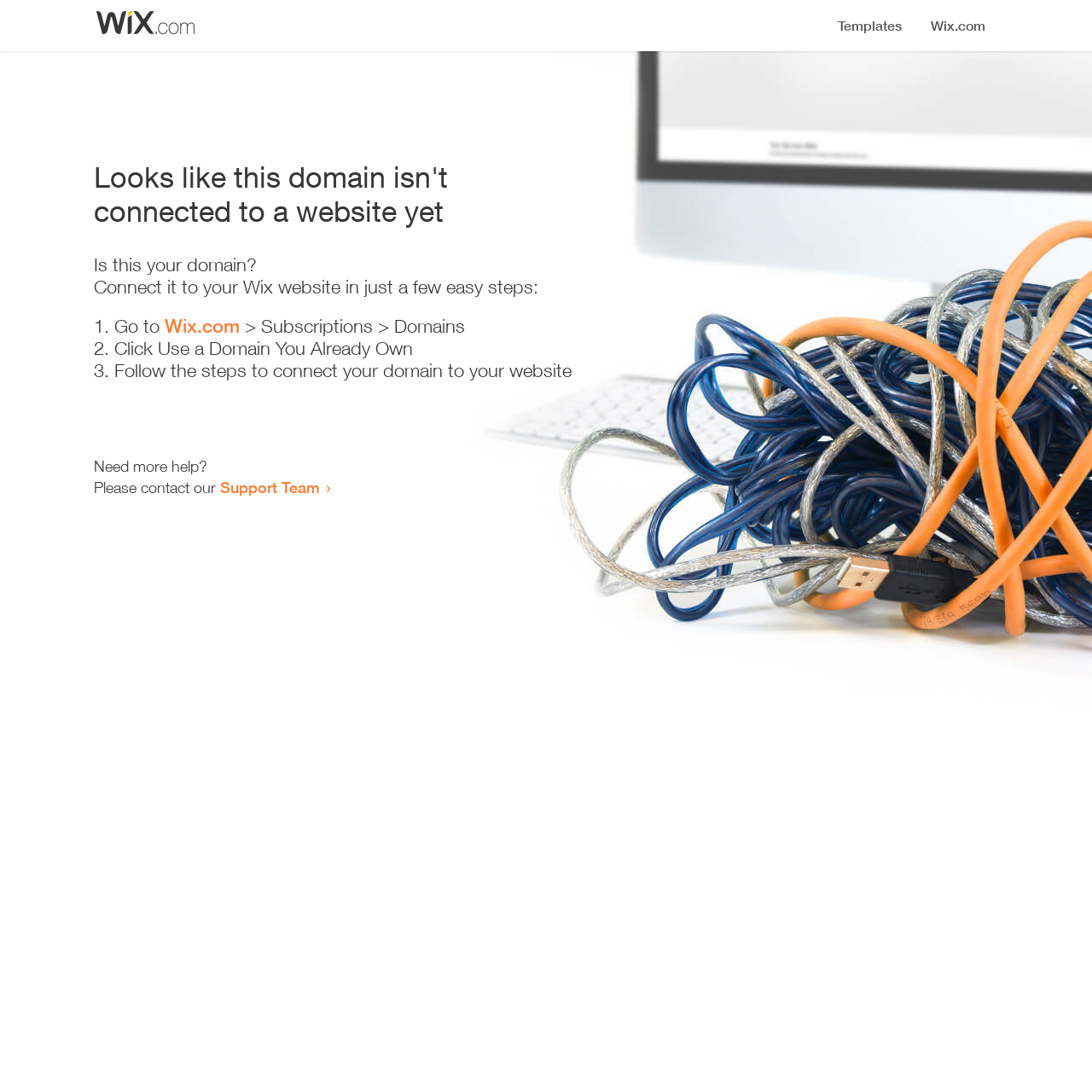Determine the bounding box coordinates for the UI element described. Format the coordinates as (top-left x, top-left y, bottom-right x, bottom-right y) and ensure all values are between 0 and 1. Element description: Wix.com

[0.151, 0.288, 0.22, 0.309]